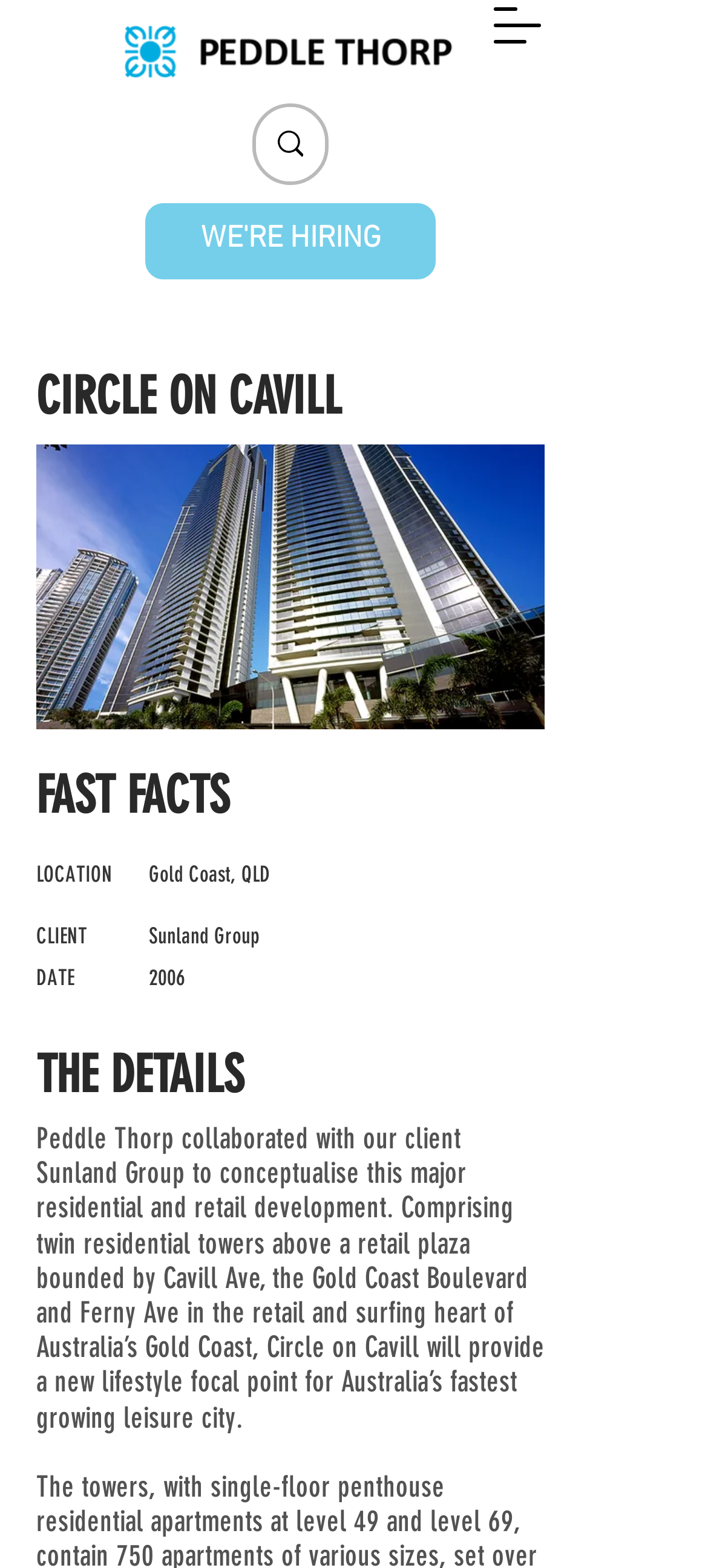Please specify the bounding box coordinates in the format (top-left x, top-left y, bottom-right x, bottom-right y), with values ranging from 0 to 1. Identify the bounding box for the UI component described as follows: WE'RE HIRING

[0.205, 0.13, 0.615, 0.178]